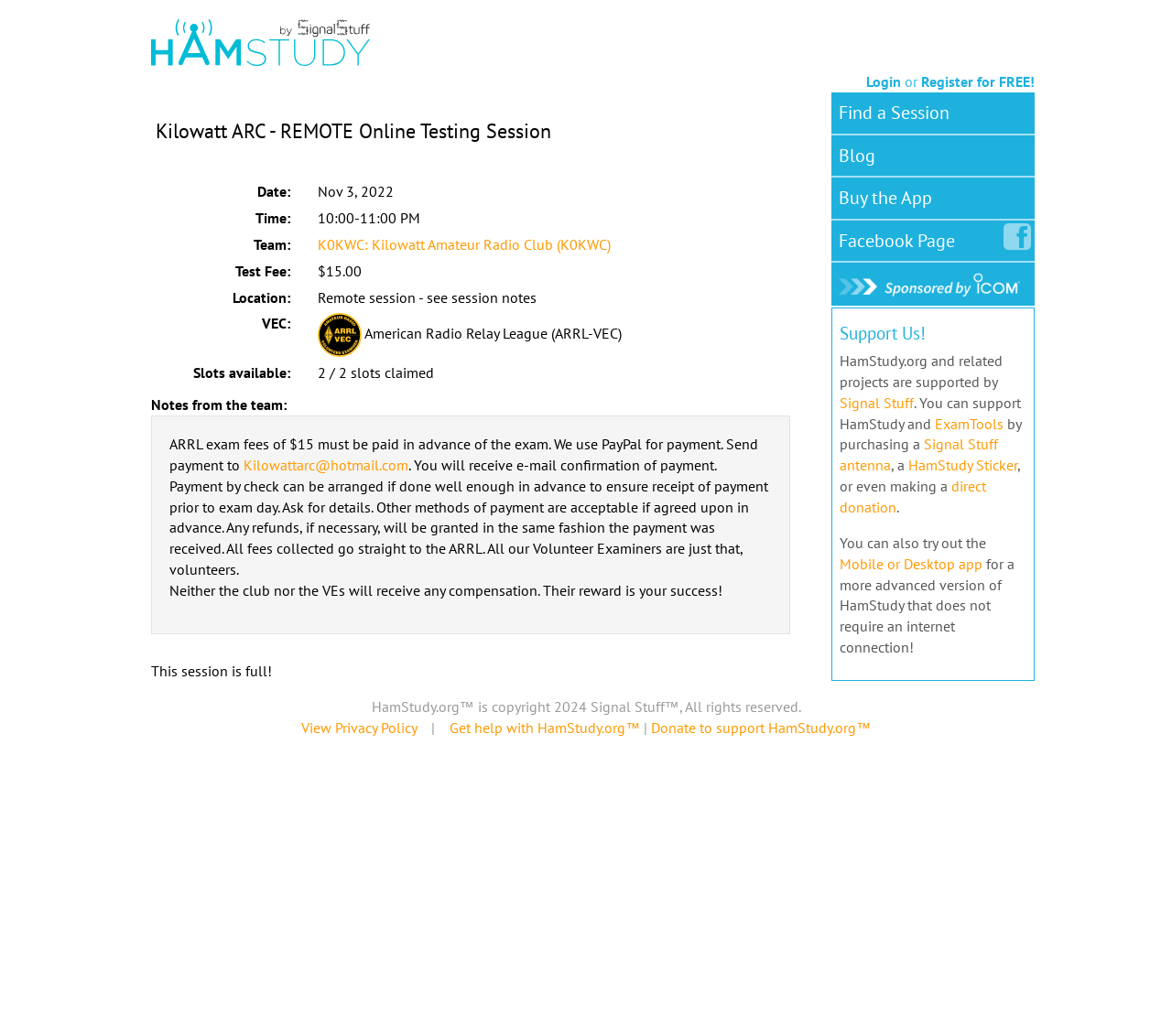Please identify the bounding box coordinates of the clickable region that I should interact with to perform the following instruction: "Find a Session". The coordinates should be expressed as four float numbers between 0 and 1, i.e., [left, top, right, bottom].

[0.709, 0.089, 0.816, 0.129]